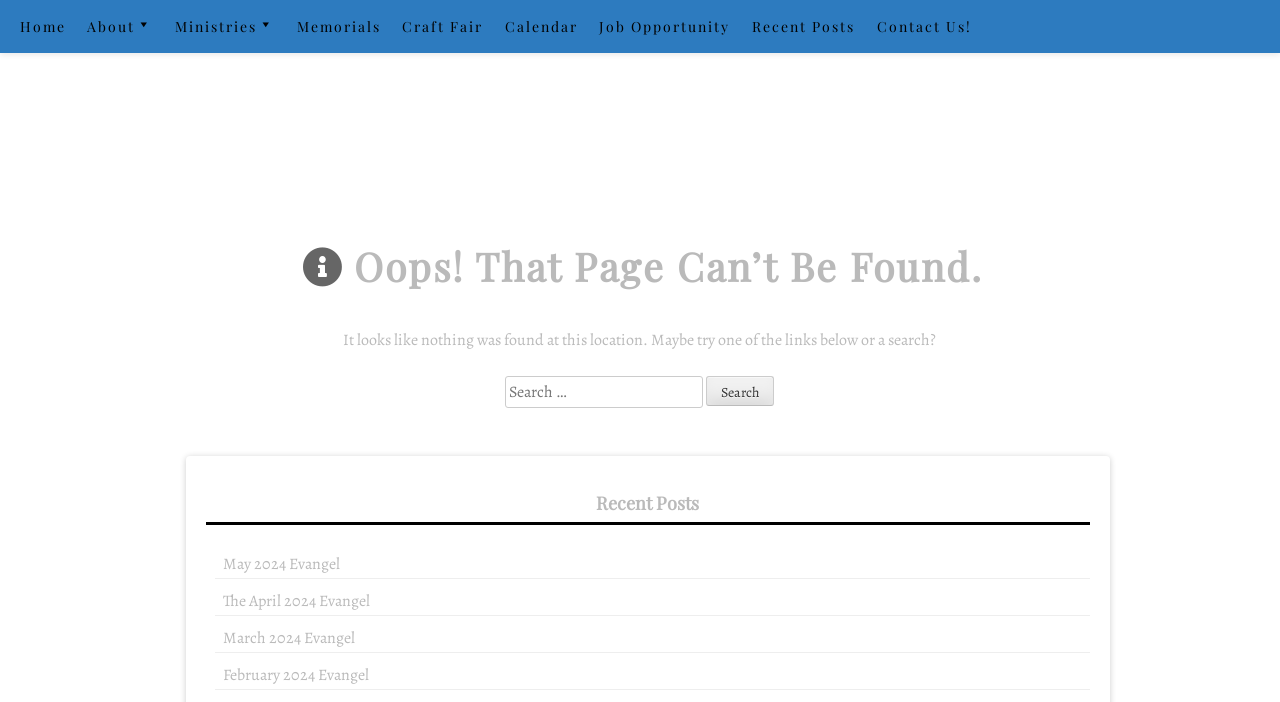What is the purpose of the search box?
Examine the screenshot and reply with a single word or phrase.

To search the website